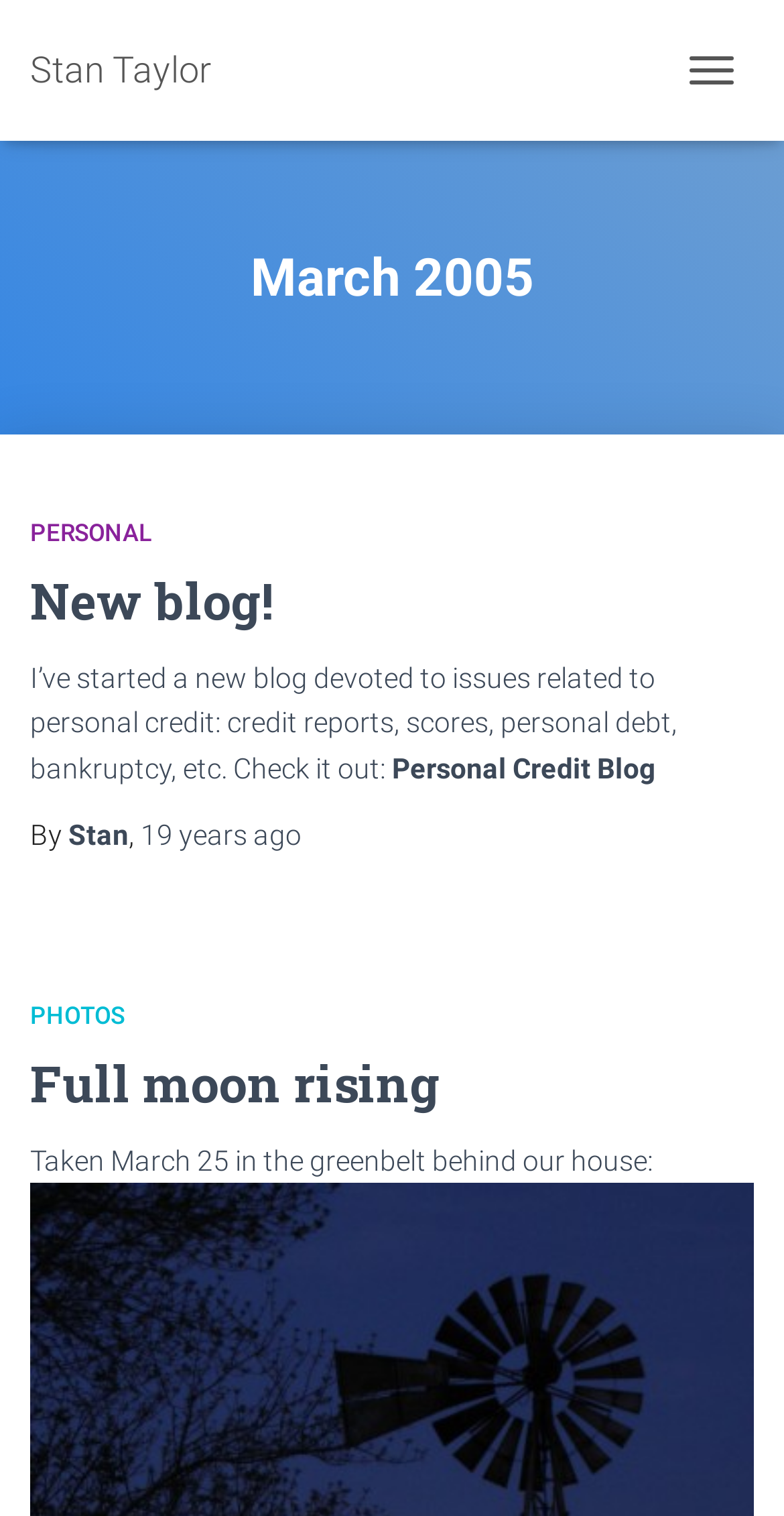Locate the bounding box coordinates of the element I should click to achieve the following instruction: "Visit the Personal Credit Blog".

[0.5, 0.496, 0.836, 0.518]